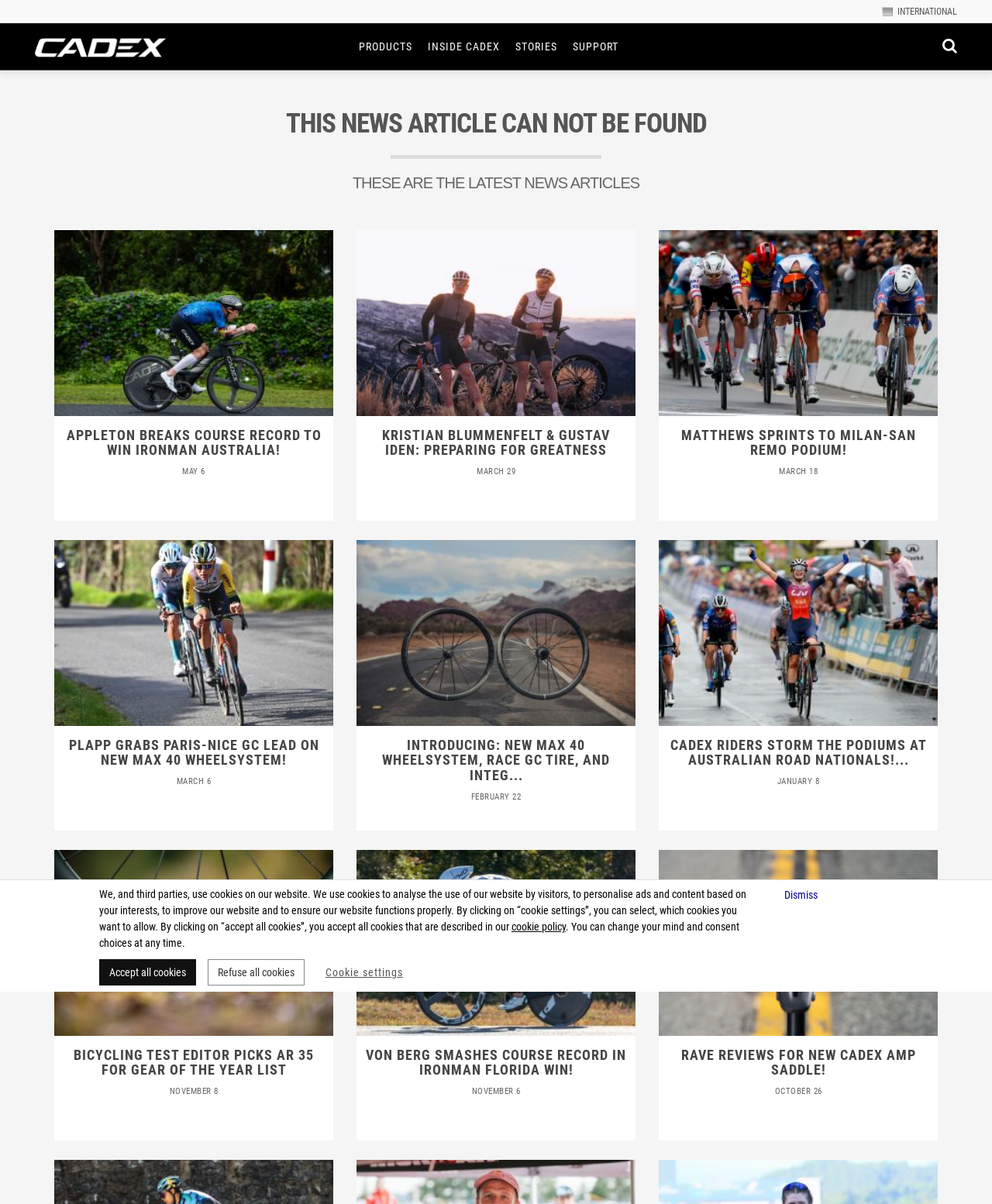Find the bounding box coordinates of the area that needs to be clicked in order to achieve the following instruction: "Explore 'STORIES'". The coordinates should be specified as four float numbers between 0 and 1, i.e., [left, top, right, bottom].

[0.519, 0.019, 0.561, 0.058]